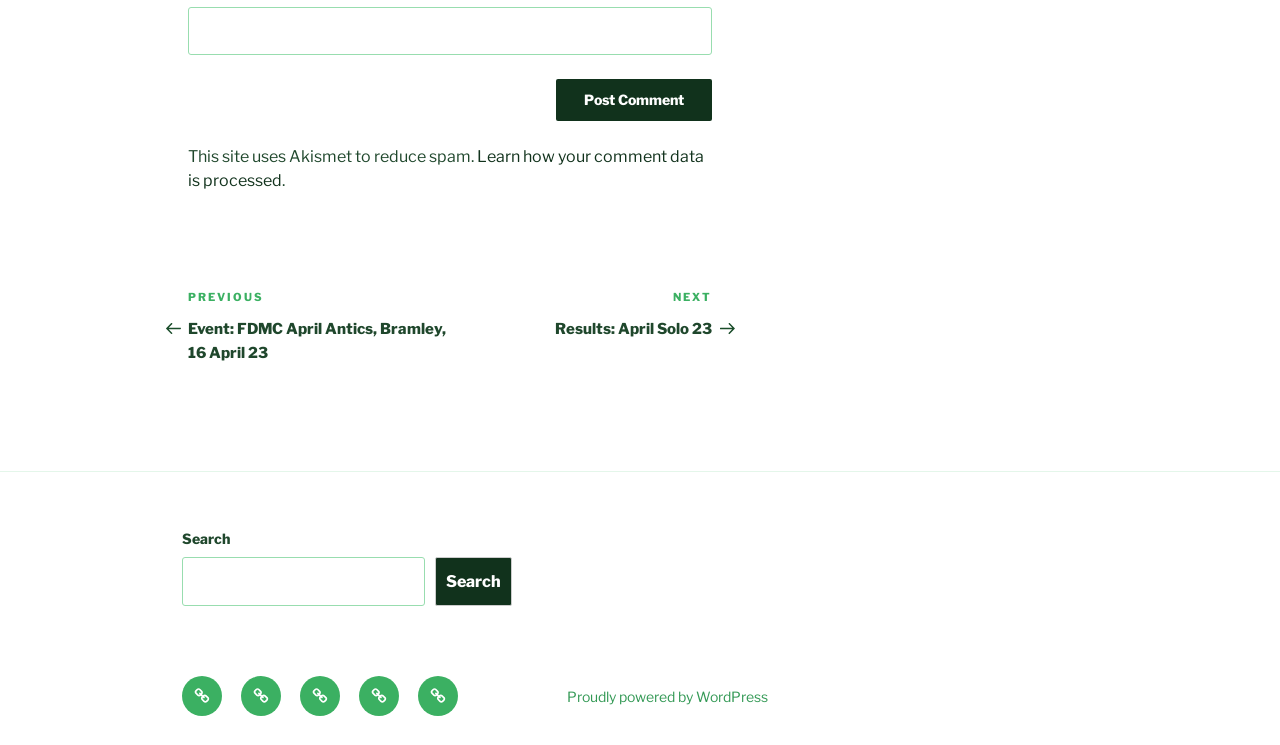Identify the bounding box coordinates of the area that should be clicked in order to complete the given instruction: "Read the blog post 'To be or not to be a photographer, that is the question!' ". The bounding box coordinates should be four float numbers between 0 and 1, i.e., [left, top, right, bottom].

None